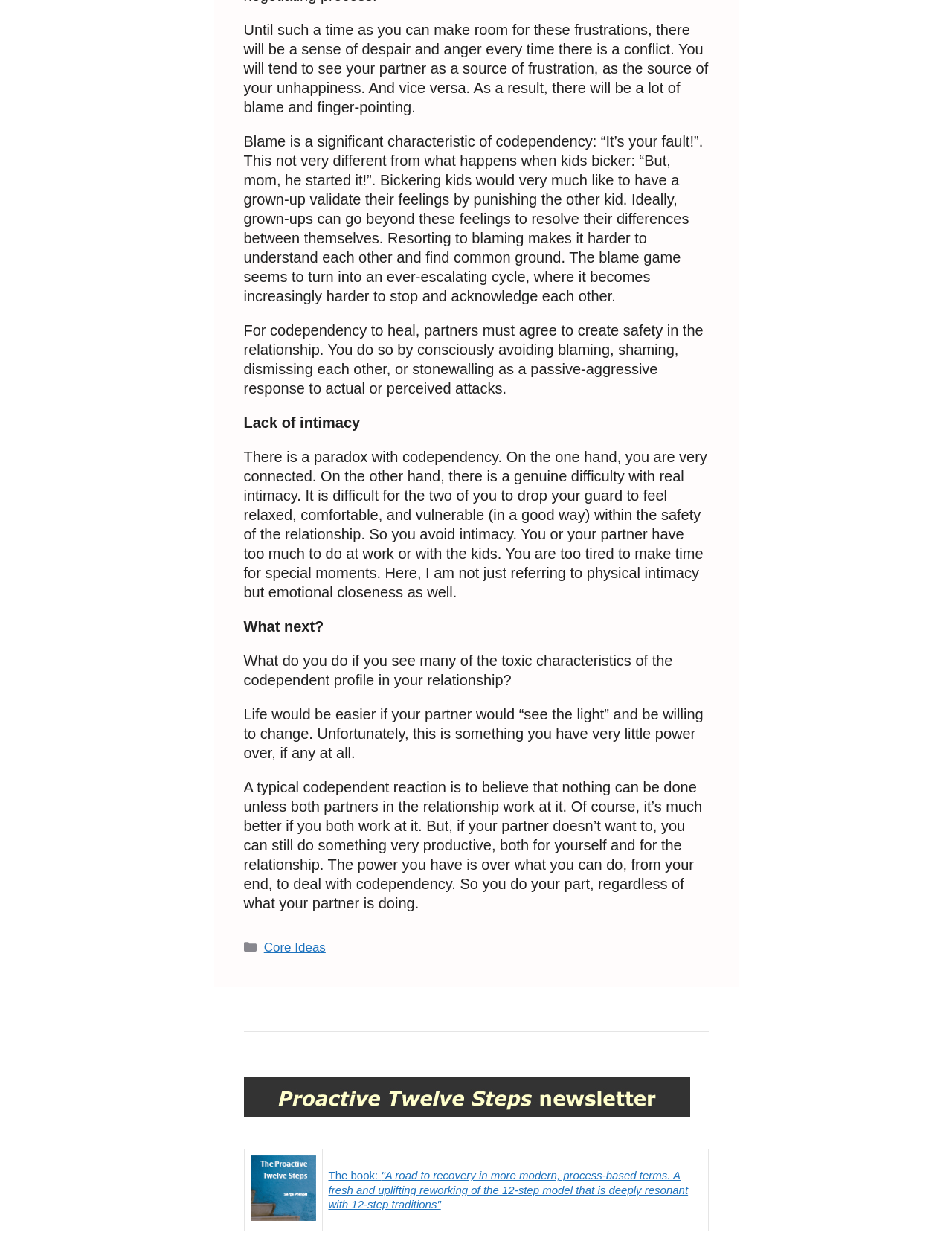What is the tone of the webpage?
Use the image to answer the question with a single word or phrase.

Informative